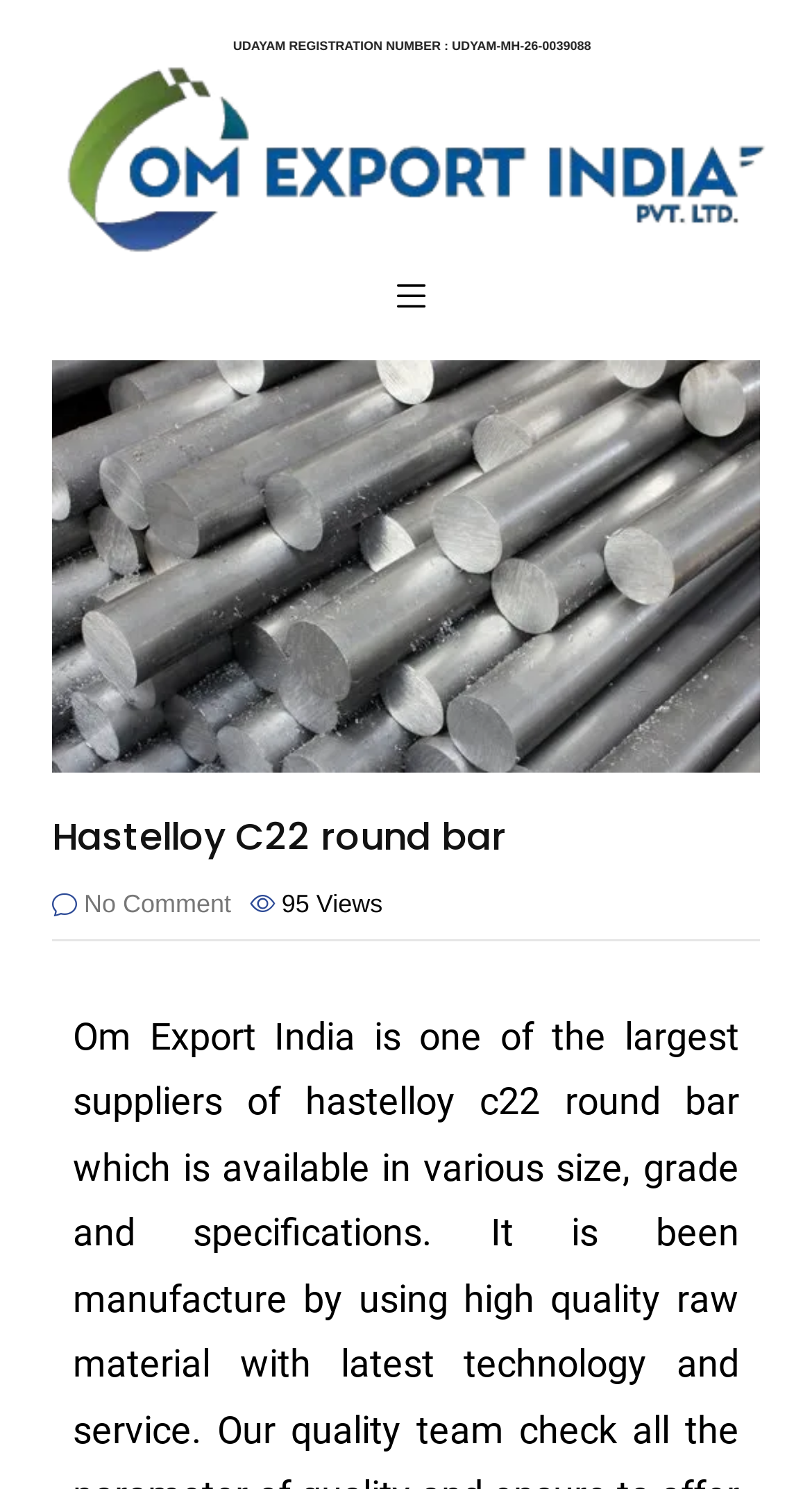What is the shape of the button?
Based on the screenshot, answer the question with a single word or phrase.

Square